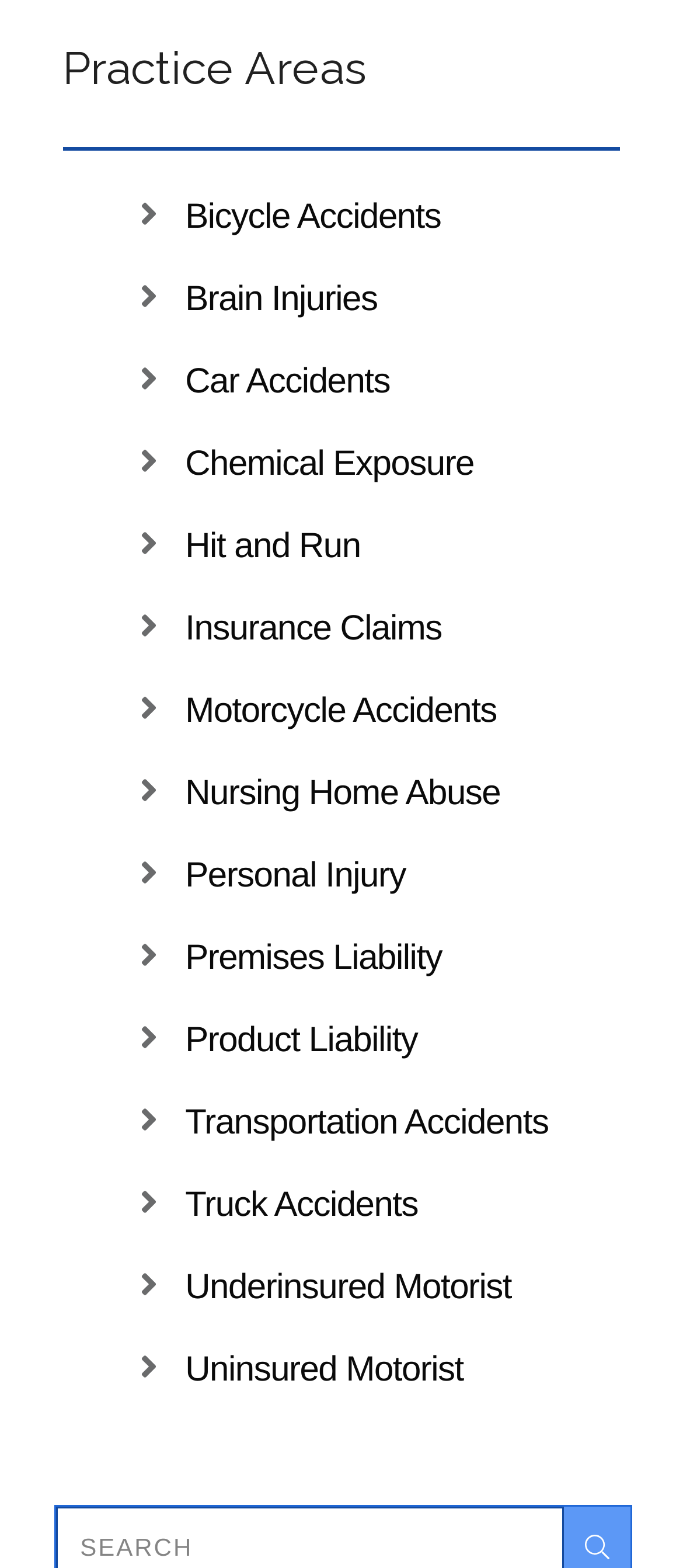What is the last practice area listed on the webpage?
Using the image as a reference, answer the question with a short word or phrase.

Uninsured Motorist